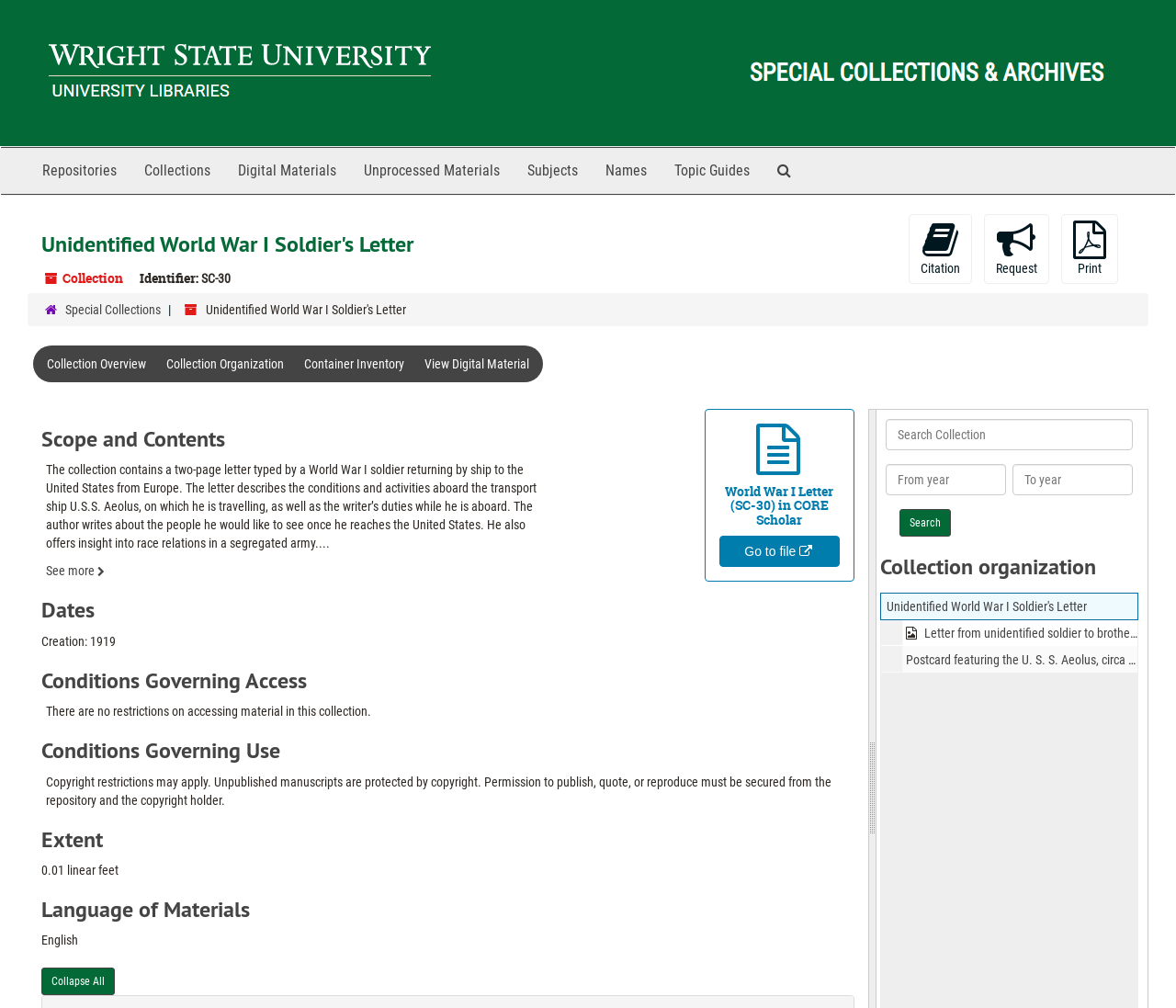Explain the contents of the webpage comprehensively.

This webpage is about a collection of a World War I soldier's letter at Wright State University. At the top, there are two images of the university's logo, one on the left and one on the right. Below the logos, there is a top-level navigation menu with links to various repositories, collections, and digital materials.

The main content of the page is divided into several sections. The first section has a heading "Unidentified World War I Soldier's Letter" and provides information about the collection, including its identifier, "SC-30". There are also page actions buttons, such as "Citation", "Request", and "Print", on the right side of this section.

The next section has a hierarchical navigation menu with a link to "Special Collections". Below this menu, there are several links to different parts of the collection, including "Collection Overview", "Collection Organization", and "Container Inventory".

The main content of the page is a description of the collection, which includes a two-page letter typed by a World War I soldier returning to the United States from Europe. The letter describes the conditions and activities aboard the transport ship U.S.S. Aeolus and the writer's duties while on board. The author also writes about the people he would like to see once he reaches the United States and offers insight into race relations in a segregated army.

There are several other sections on the page, including "Scope and Contents", "Dates", "Conditions Governing Access", "Conditions Governing Use", "Extent", and "Language of Materials". Each section provides specific information about the collection.

On the right side of the page, there is a search function that allows users to search the collection by keyword, from year, and to year. There is also a section titled "Collection organization" that lists the contents of the collection, including a letter from an unidentified soldier to his brother and a postcard featuring the U.S.S. Aeolus.